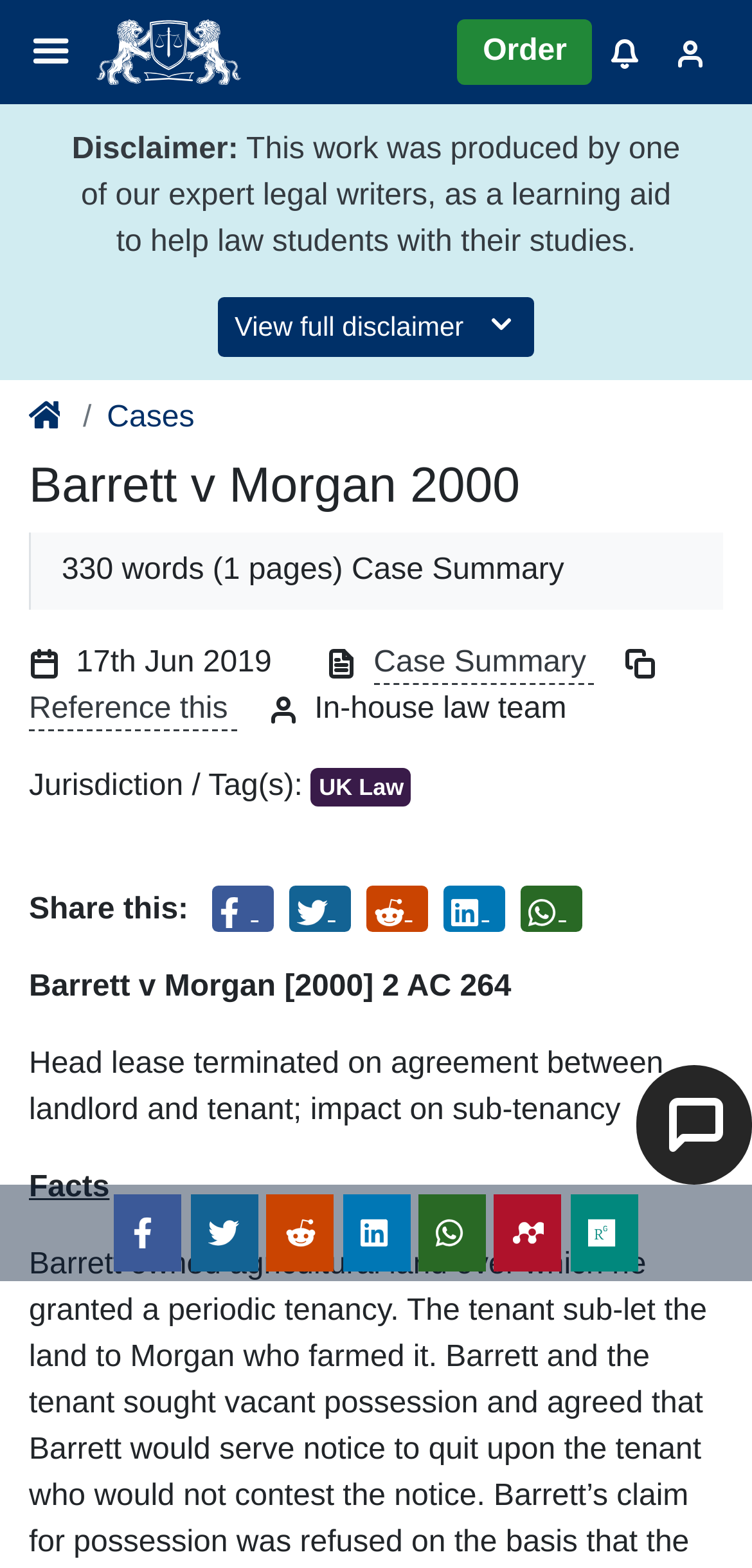Write an extensive caption that covers every aspect of the webpage.

This webpage appears to be a law-related website, specifically a case summary page. At the top left, there is a menu button and a LawTeacher logo. To the right of the logo, there are several links, including "Order", "Notifications", and "Sign in". Below these links, there is a disclaimer statement, followed by a button to view the full disclaimer.

The main content of the page is divided into sections. The first section has a breadcrumb navigation menu at the top, which shows the path from the homepage to the current page. Below the breadcrumb menu, there is a header section with the title "Barrett v Morgan 2000" and a case summary description. There are also several links and images in this section, including a "Case Summary" link, a "Reference this" link, and an image of a clock.

The next section appears to be the main content of the case summary, which includes a heading "Barrett v Morgan [2000] 2 AC 264" and a paragraph of text describing the case. Below this, there is a section with the heading "Facts".

At the bottom of the page, there are several social media sharing links, including Facebook, Twitter, Reddit, LinkedIn, and WhatsApp. These links are repeated twice, once in the main content section and again at the very bottom of the page.